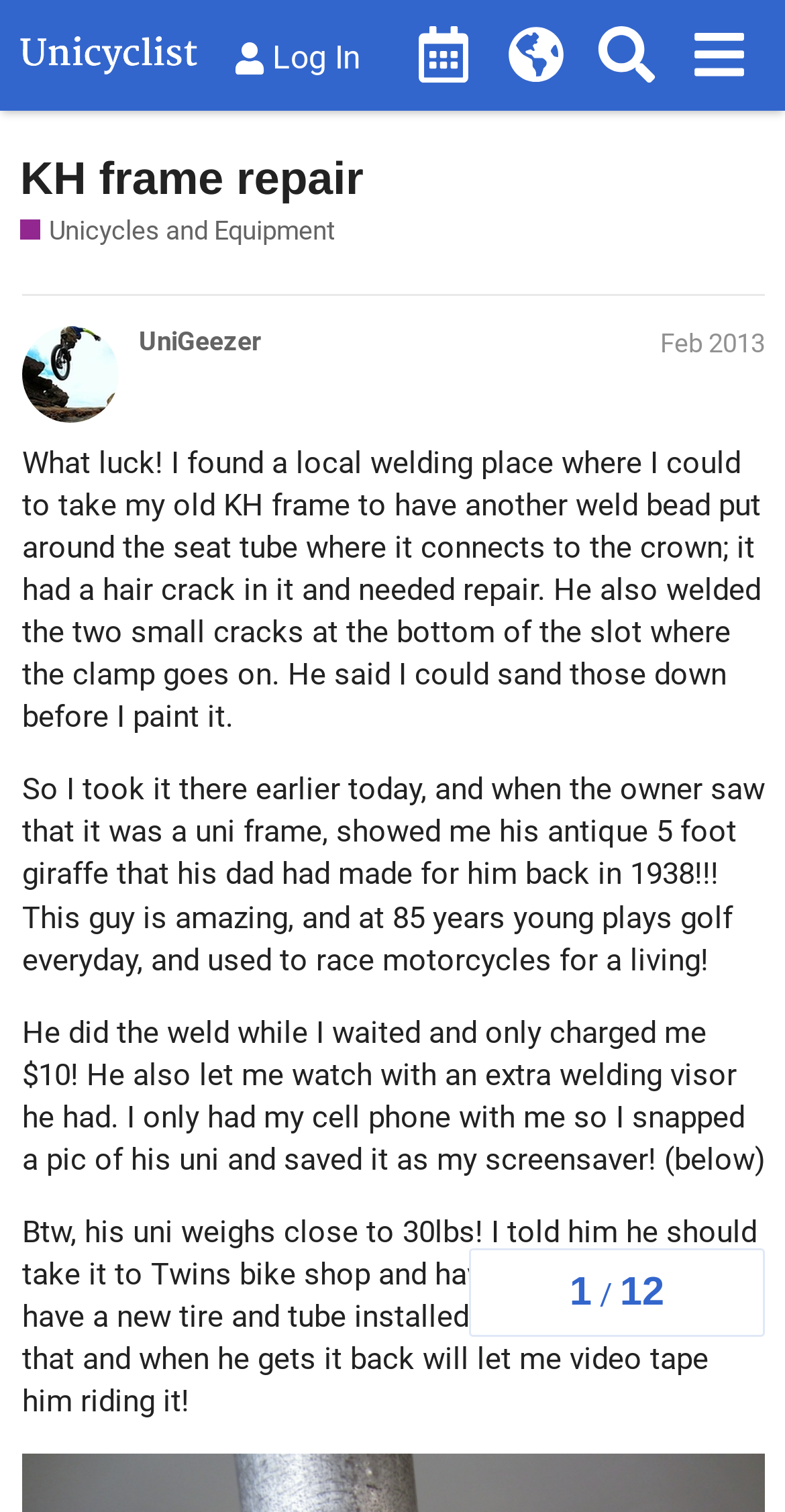Locate the UI element described by Unicycle World Map and provide its bounding box coordinates. Use the format (top-left x, top-left y, bottom-right x, bottom-right y) with all values as floating point numbers between 0 and 1.

[0.624, 0.006, 0.741, 0.067]